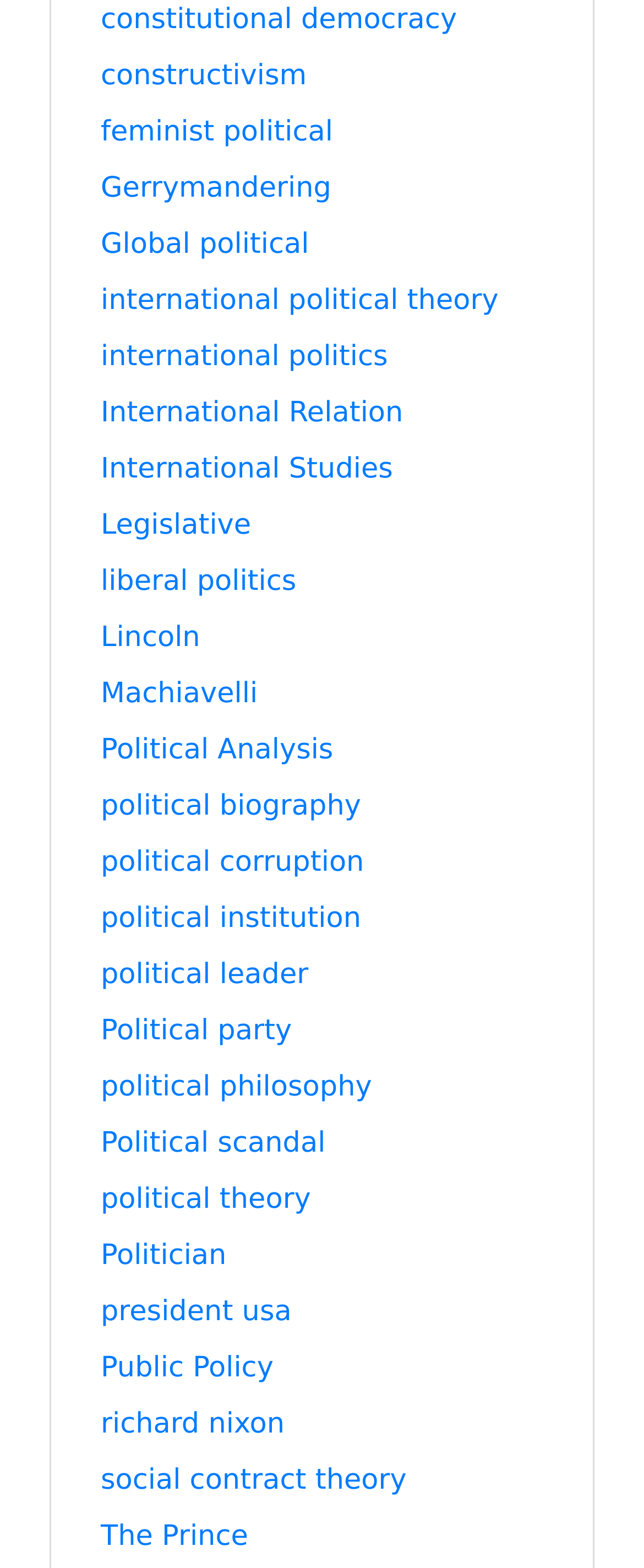Can you provide the bounding box coordinates for the element that should be clicked to implement the instruction: "read about political philosophy"?

[0.156, 0.683, 0.577, 0.704]